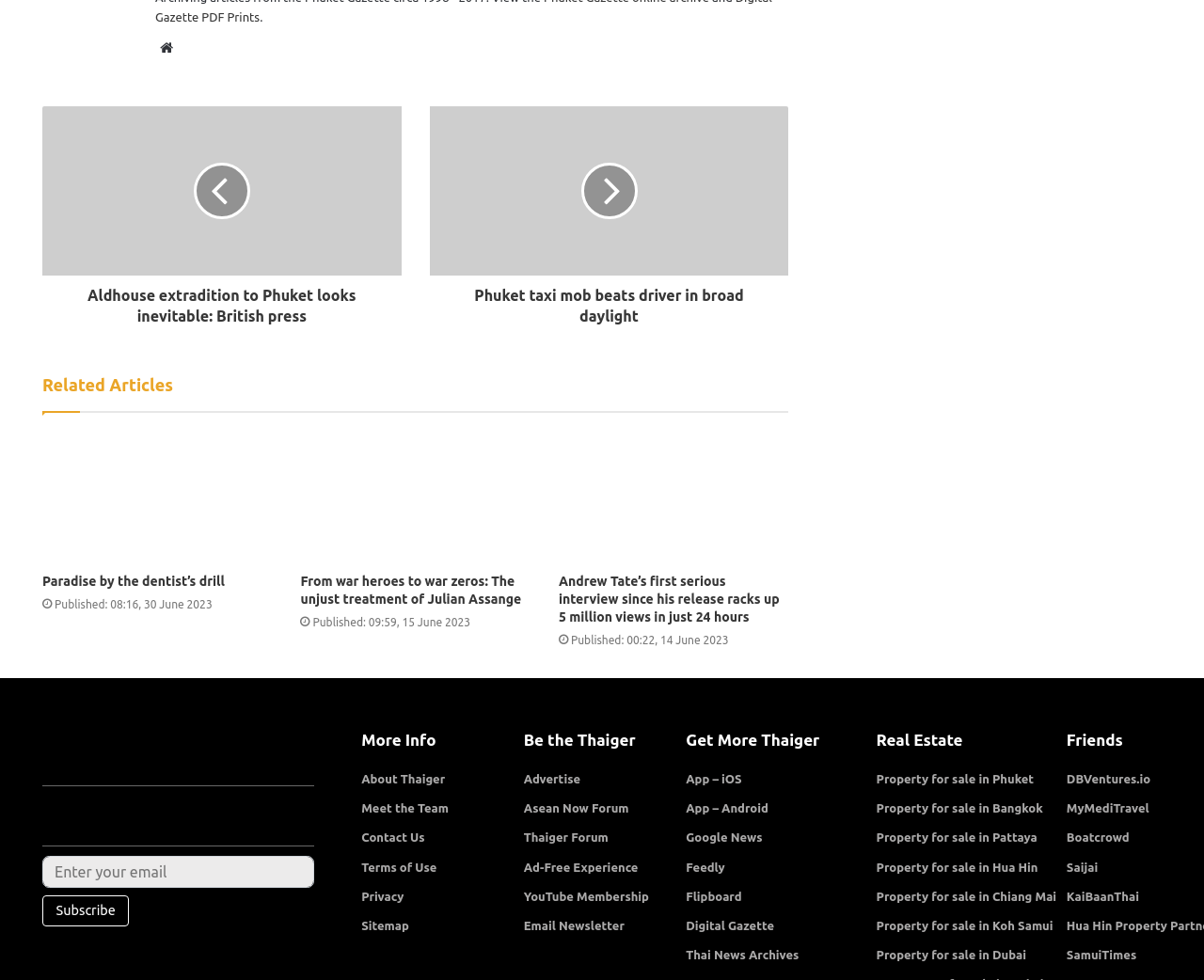Respond with a single word or phrase to the following question: What is the logo of this website?

Thaiger